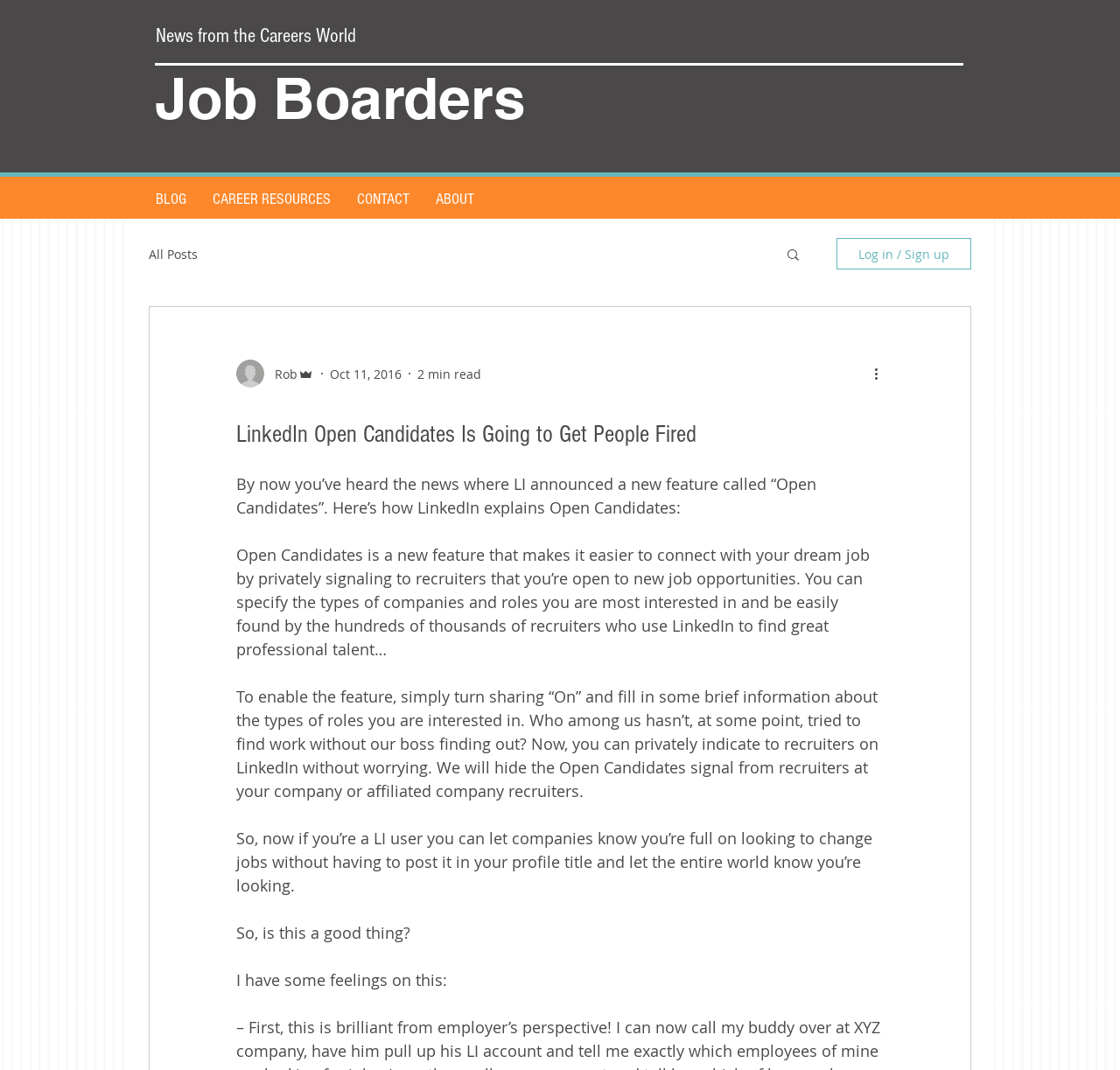Given the content of the image, can you provide a detailed answer to the question?
What is the topic of the article?

I inferred the answer by reading the heading and the text of the article, which discusses the new feature called Open Candidates on LinkedIn and its implications.